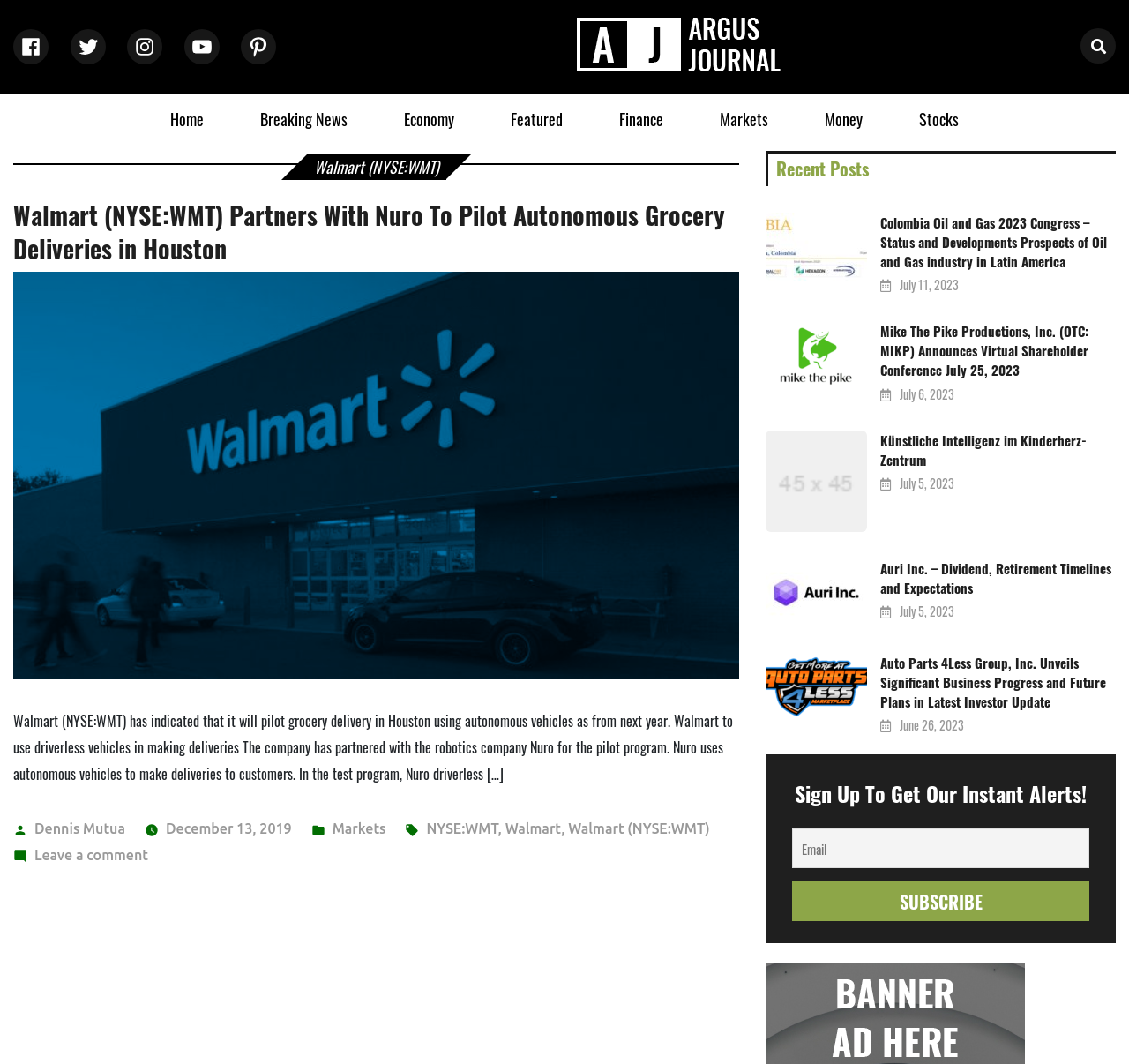What is the company partnering with Nuro for?
Use the information from the image to give a detailed answer to the question.

Based on the article, Walmart (NYSE:WMT) is partnering with Nuro to pilot autonomous grocery deliveries in Houston. This information can be found in the article's heading and content.